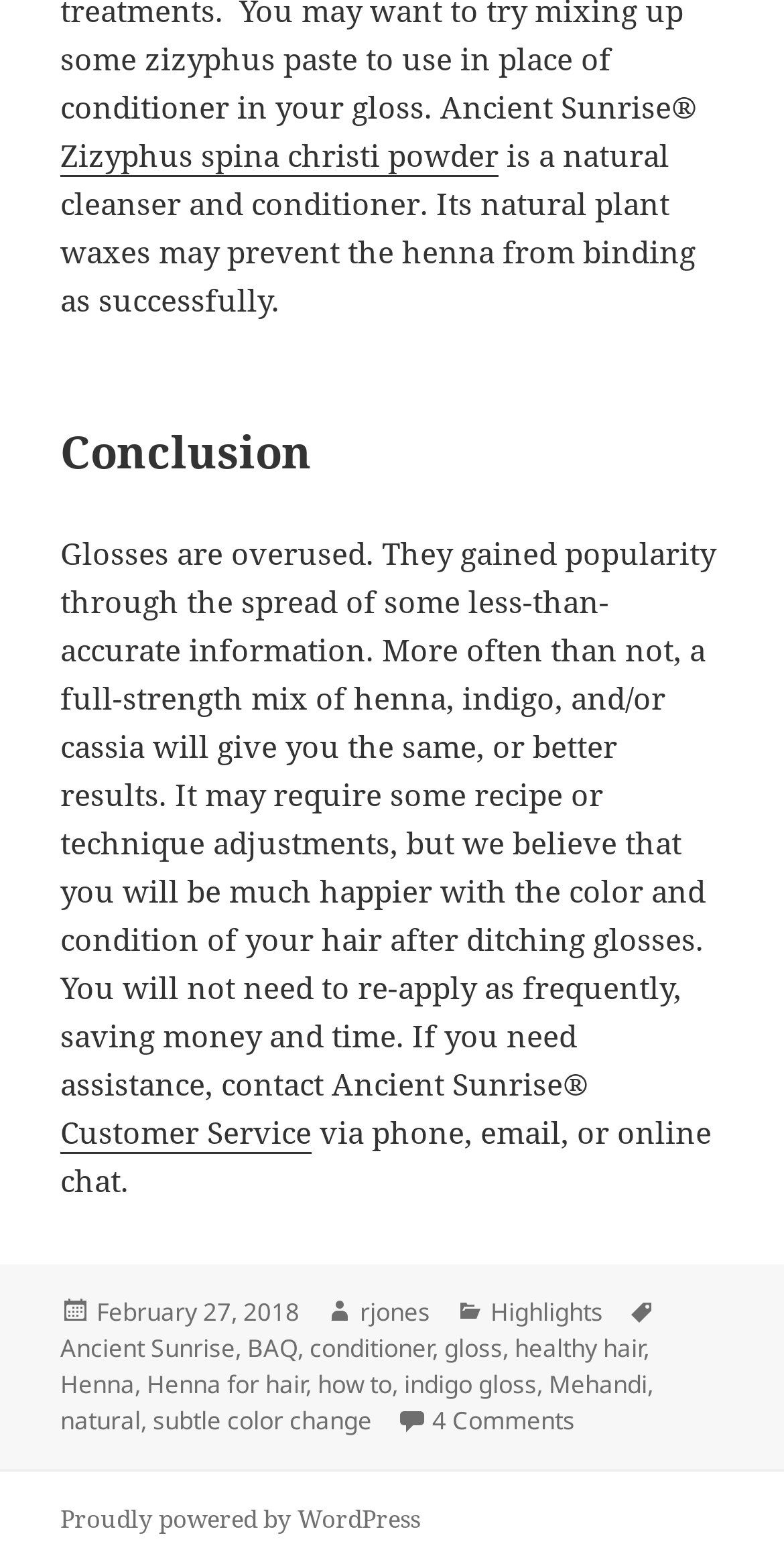Provide the bounding box coordinates of the UI element this sentence describes: "BAQ".

[0.315, 0.849, 0.379, 0.872]